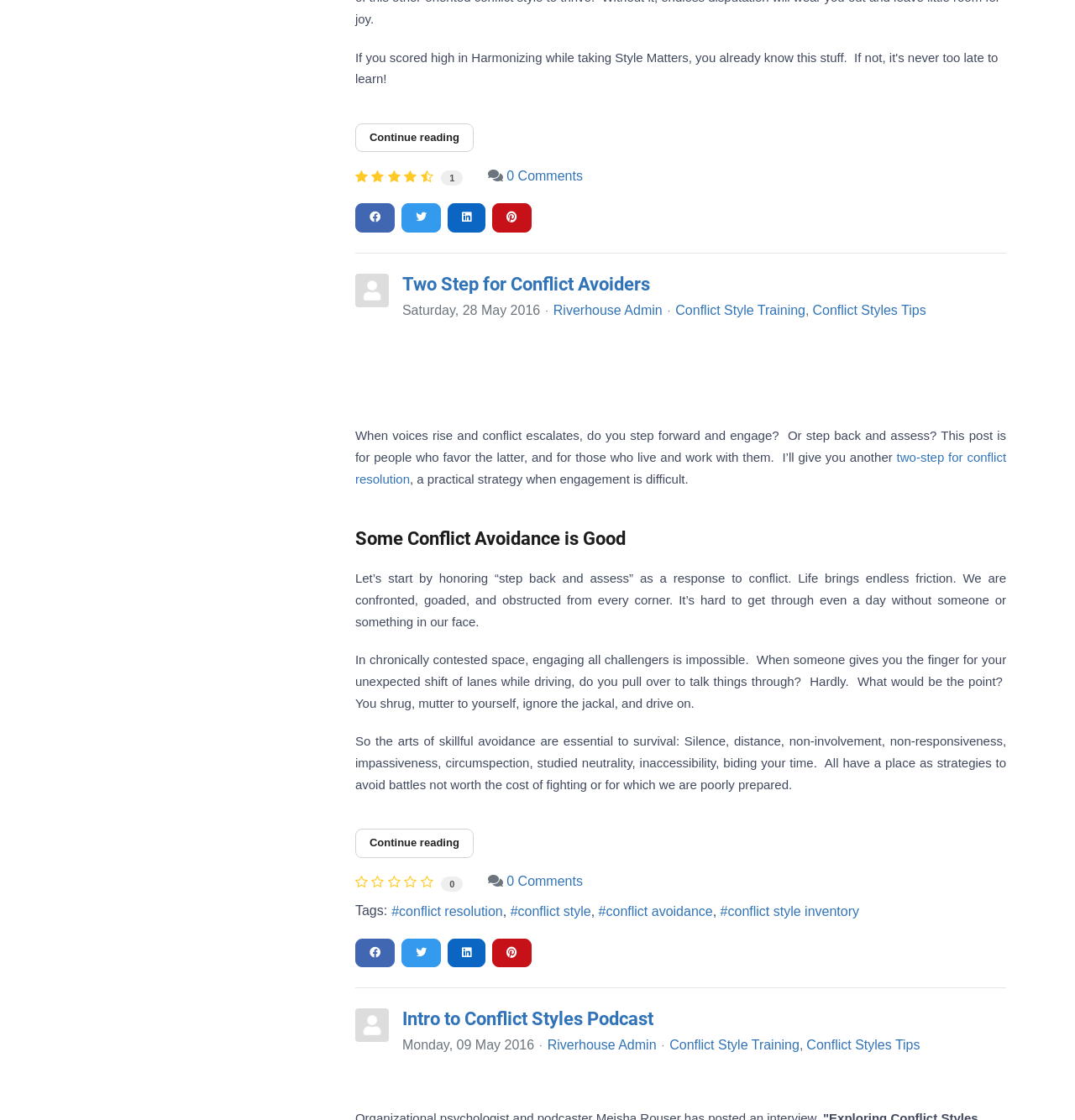Indicate the bounding box coordinates of the element that needs to be clicked to satisfy the following instruction: "View comments". The coordinates should be four float numbers between 0 and 1, i.e., [left, top, right, bottom].

[0.471, 0.151, 0.542, 0.164]